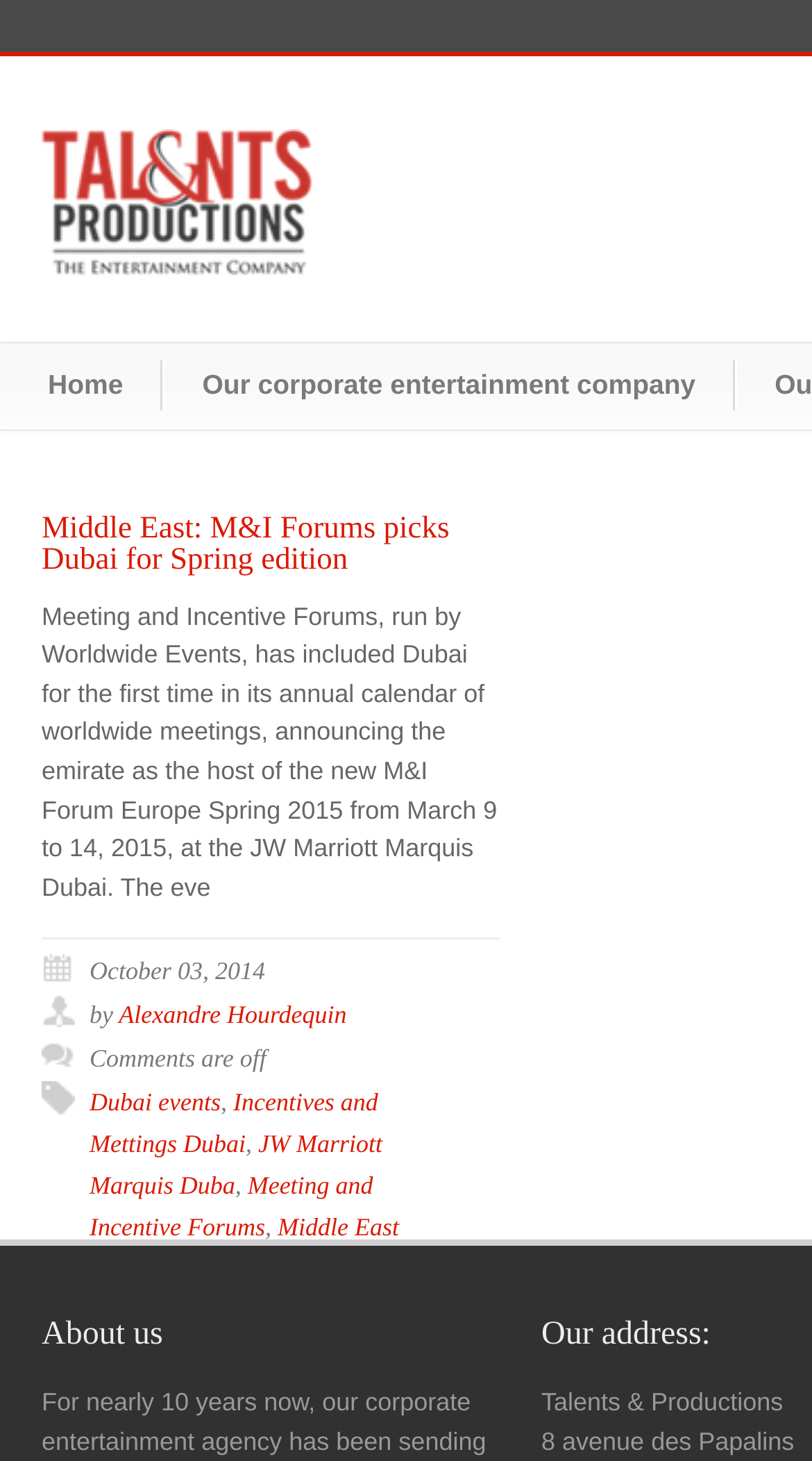Please specify the bounding box coordinates of the clickable region to carry out the following instruction: "Explore Dubai events". The coordinates should be four float numbers between 0 and 1, in the format [left, top, right, bottom].

[0.11, 0.745, 0.272, 0.765]